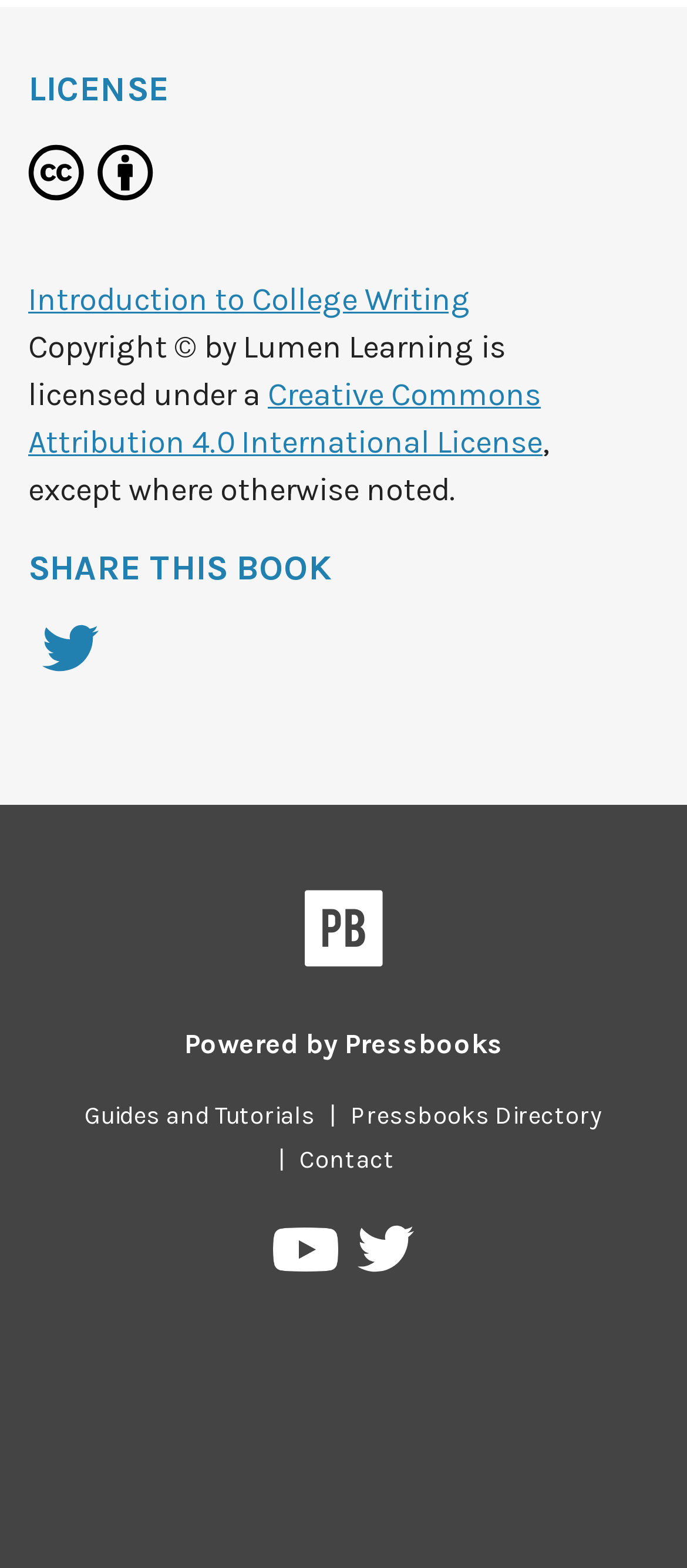Locate the bounding box coordinates of the element to click to perform the following action: 'Contact us'. The coordinates should be given as four float values between 0 and 1, in the form of [left, top, right, bottom].

[0.415, 0.73, 0.595, 0.749]